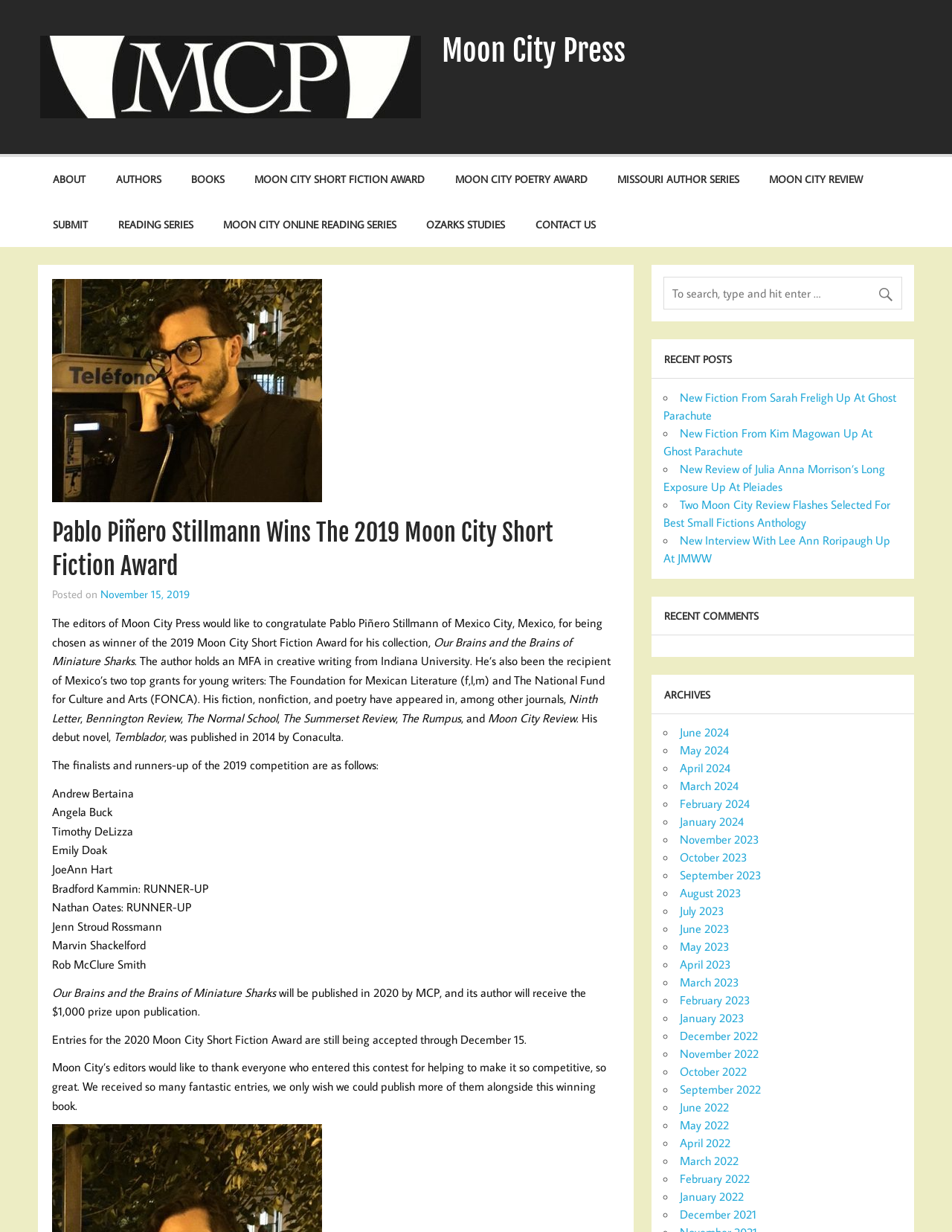Explain in detail what is displayed on the webpage.

This webpage is about Moon City Press, a publishing company. At the top, there is a logo of Moon City Press, which is an image, and a link to the press's main page. Below the logo, there is a navigation menu with links to different sections of the website, including "About", "Authors", "Books", and more.

The main content of the page is an announcement about Pablo Piñero Stillmann winning the 2019 Moon City Short Fiction Award. The announcement is headed by a title and includes a brief description of the winner and his work. Below the announcement, there is a list of finalists and runners-up for the award.

On the right side of the page, there is a search bar and a button with a magnifying glass icon. Below the search bar, there are three sections: "Recent Posts", "Recent Comments", and "Archives". The "Recent Posts" section lists several links to recent articles or news items, each with a bullet point marker. The "Recent Comments" section is empty, and the "Archives" section lists links to archives from different months, also with bullet point markers.

Overall, the webpage has a clean and organized layout, with clear headings and concise text. The navigation menu and search bar make it easy to find specific information on the website.